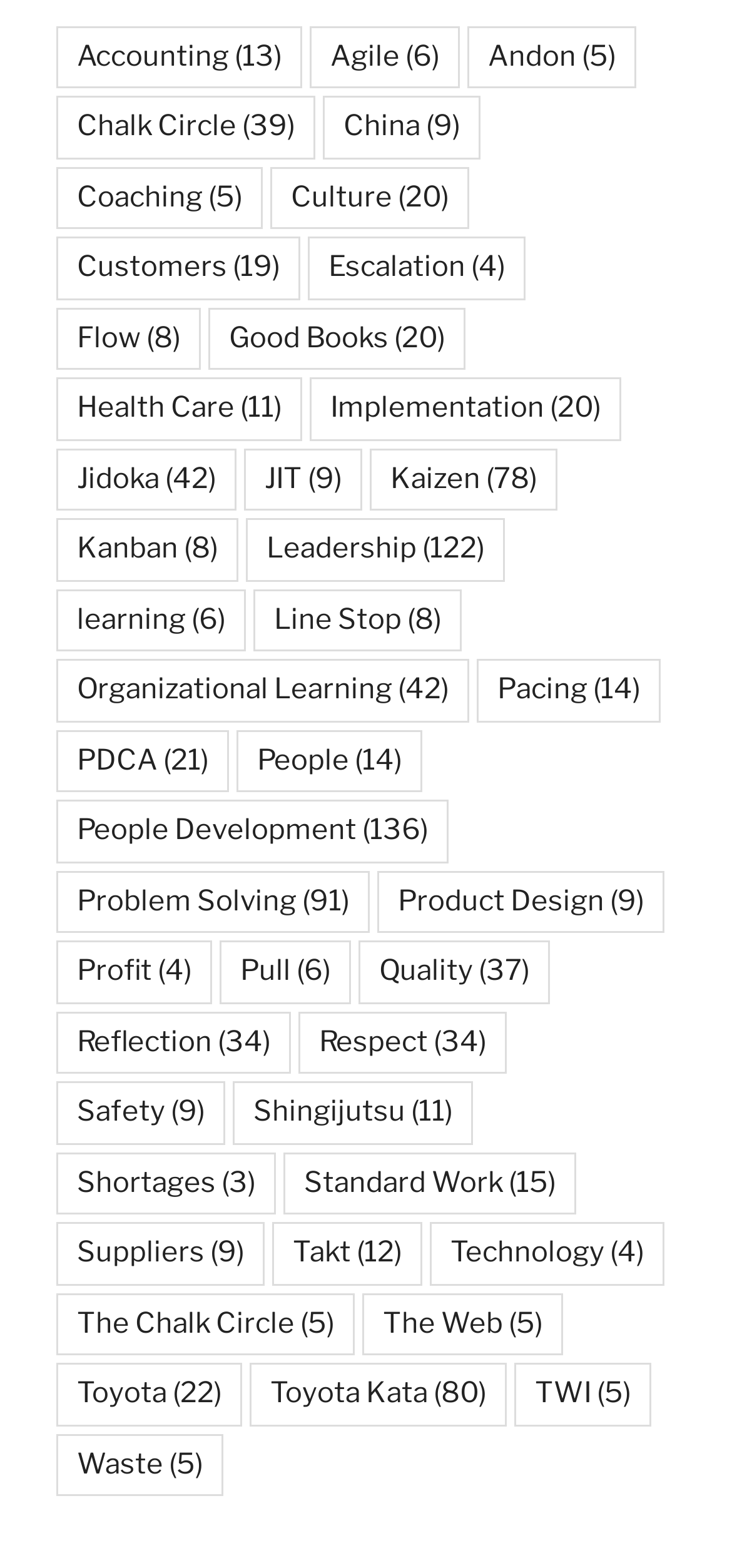Answer the question in one word or a short phrase:
What is the topic located at the bottom-left corner?

The Chalk Circle